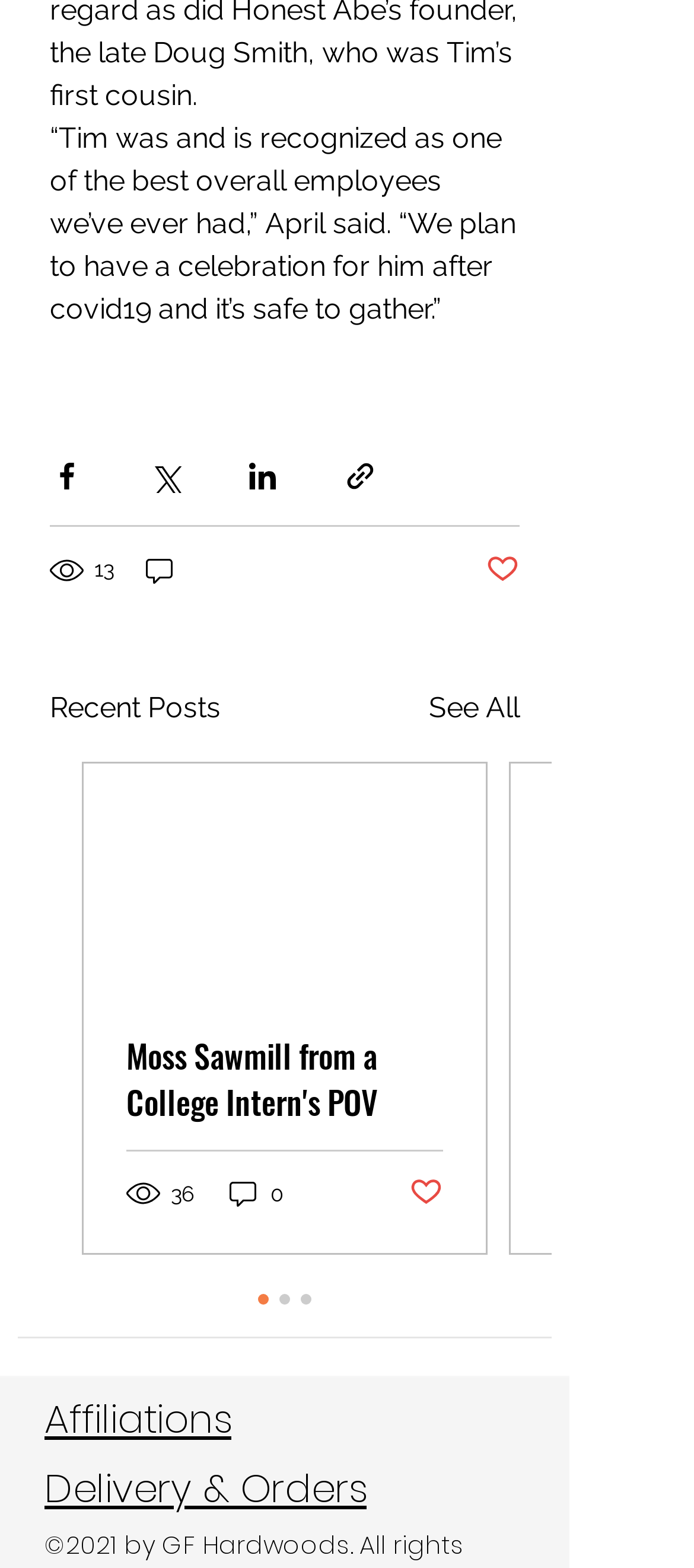What are the two options below the 'Recent Posts' heading?
Please respond to the question with a detailed and thorough explanation.

The two options below the 'Recent Posts' heading are the 'Recent Posts' heading itself and the 'See All' link, which suggests that there are more posts to view.